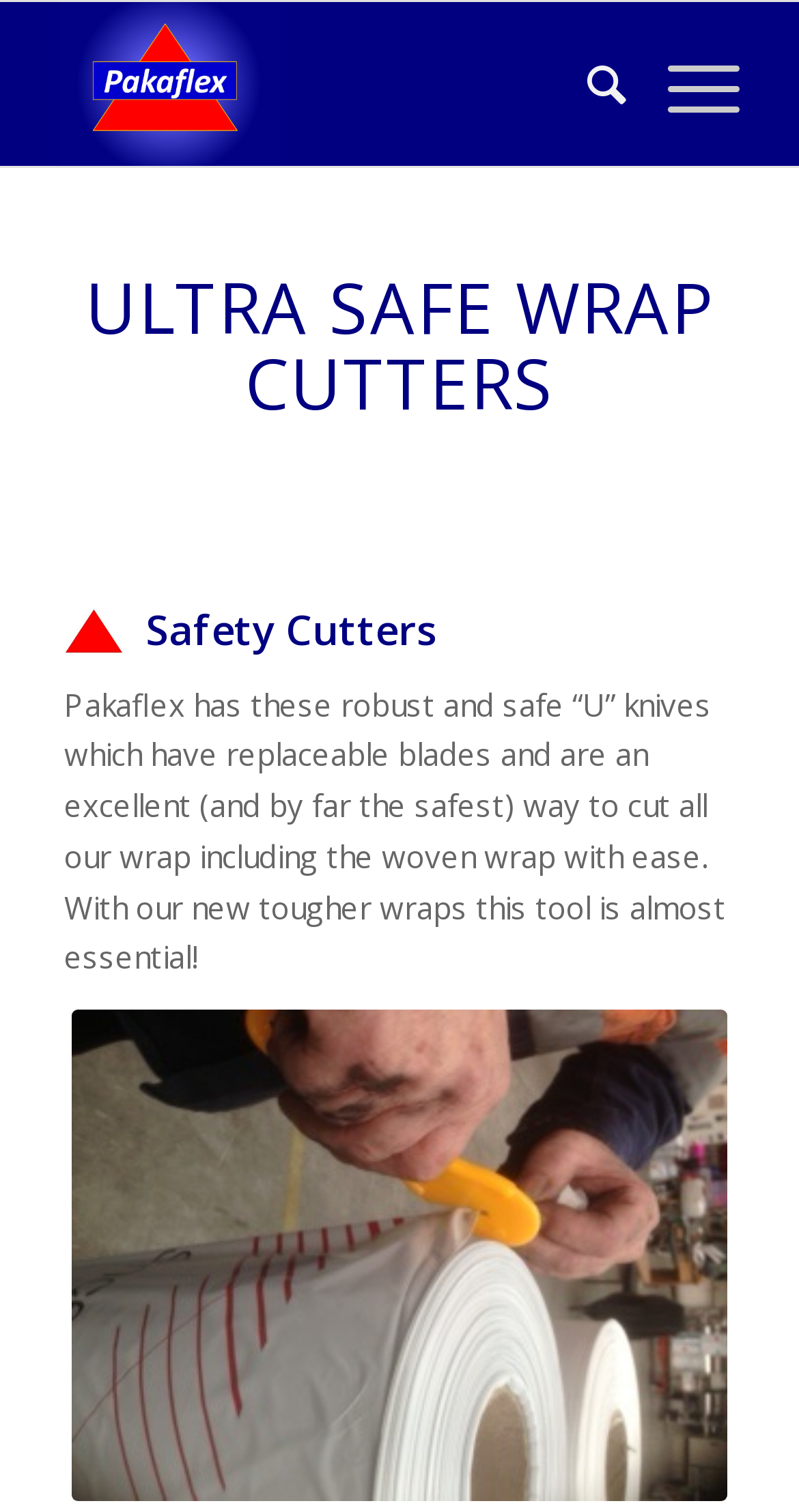Give a concise answer using only one word or phrase for this question:
What is the name of the product?

Safety Cutters